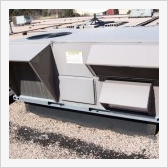What is the significance of an economizer unit in commercial infrastructures?
Please look at the screenshot and answer using one word or phrase.

Vital asset for energy management